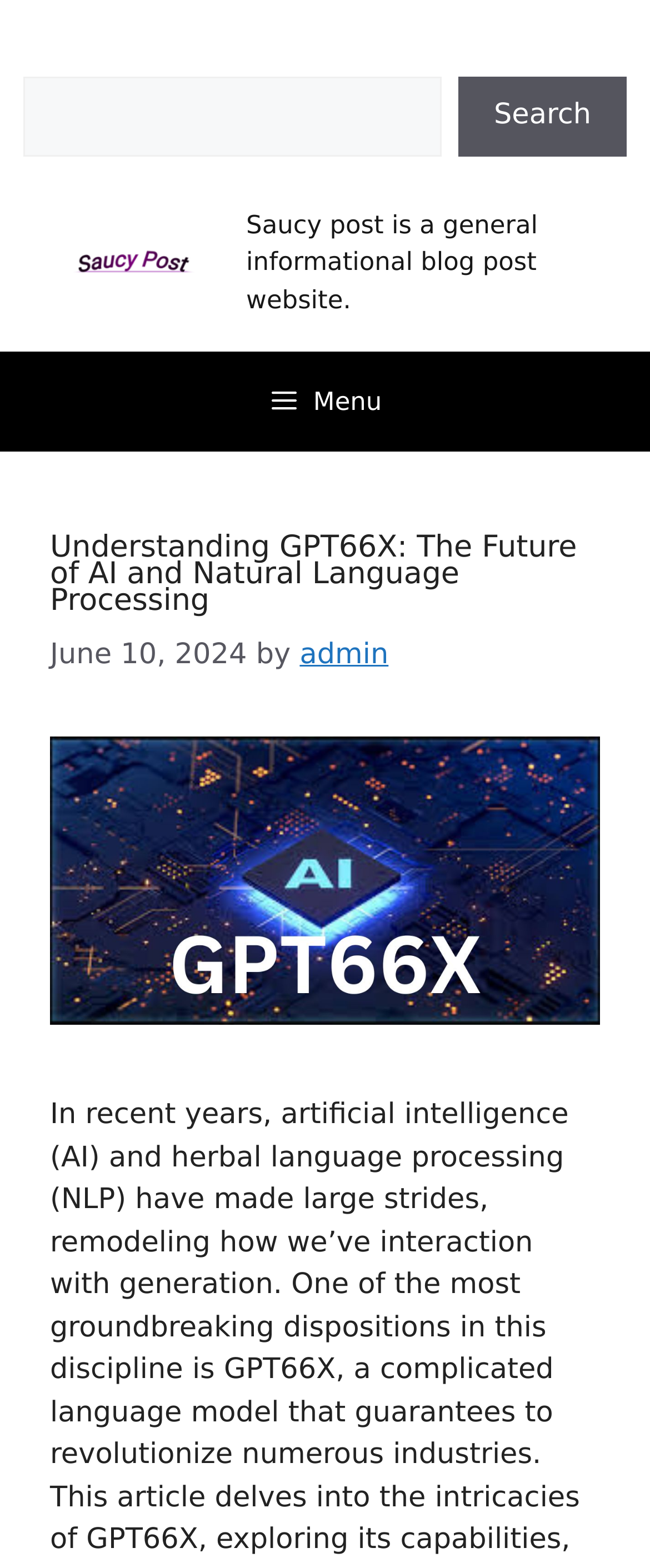Generate a comprehensive caption for the webpage you are viewing.

The webpage is a blog post website called "Saucy Post" that covers various topics such as Tech, Health, Business, Education, Fashion, and Digital Marketing. At the top-left corner, there is a search bar with a "Search" button and a text input field. 

Below the search bar, there is a banner section that spans the entire width of the page. Within this section, there is a logo image of "Saucy Post" on the left, followed by a brief description of the website. 

Underneath the banner, there is a navigation menu that also spans the entire width of the page. The menu has a "Menu" button on the left, which can be expanded to reveal more options. 

To the right of the "Menu" button, there is a featured blog post section. This section has a heading that reads "Understanding GPT66X: The Future of AI and Natural Language Processing", followed by a timestamp "June 10, 2024", and the author's name "admin". There is also an image related to the blog post, which is positioned above the timestamp and author information.